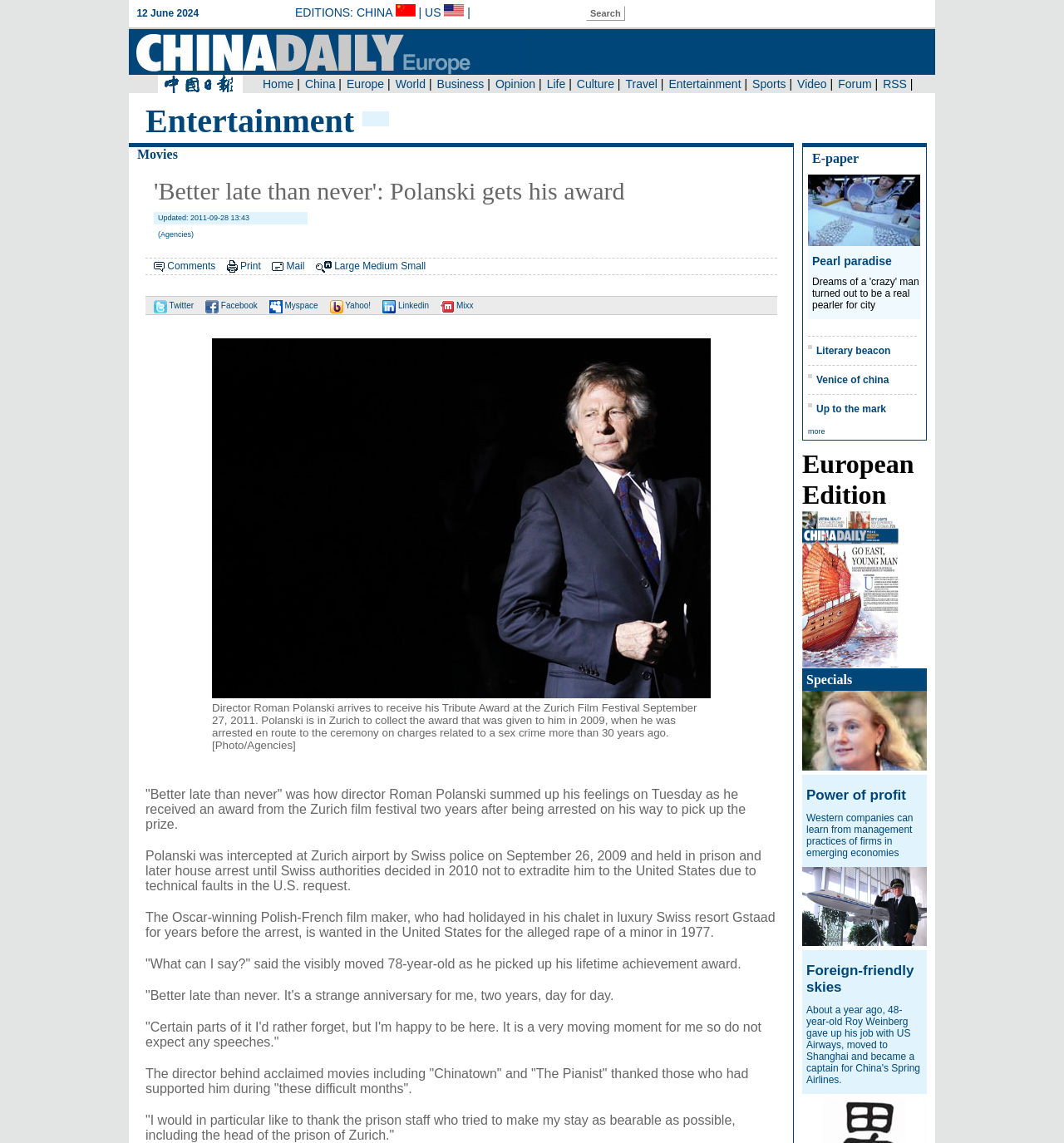Identify the bounding box of the HTML element described as: "Twitter".

[0.137, 0.264, 0.182, 0.272]